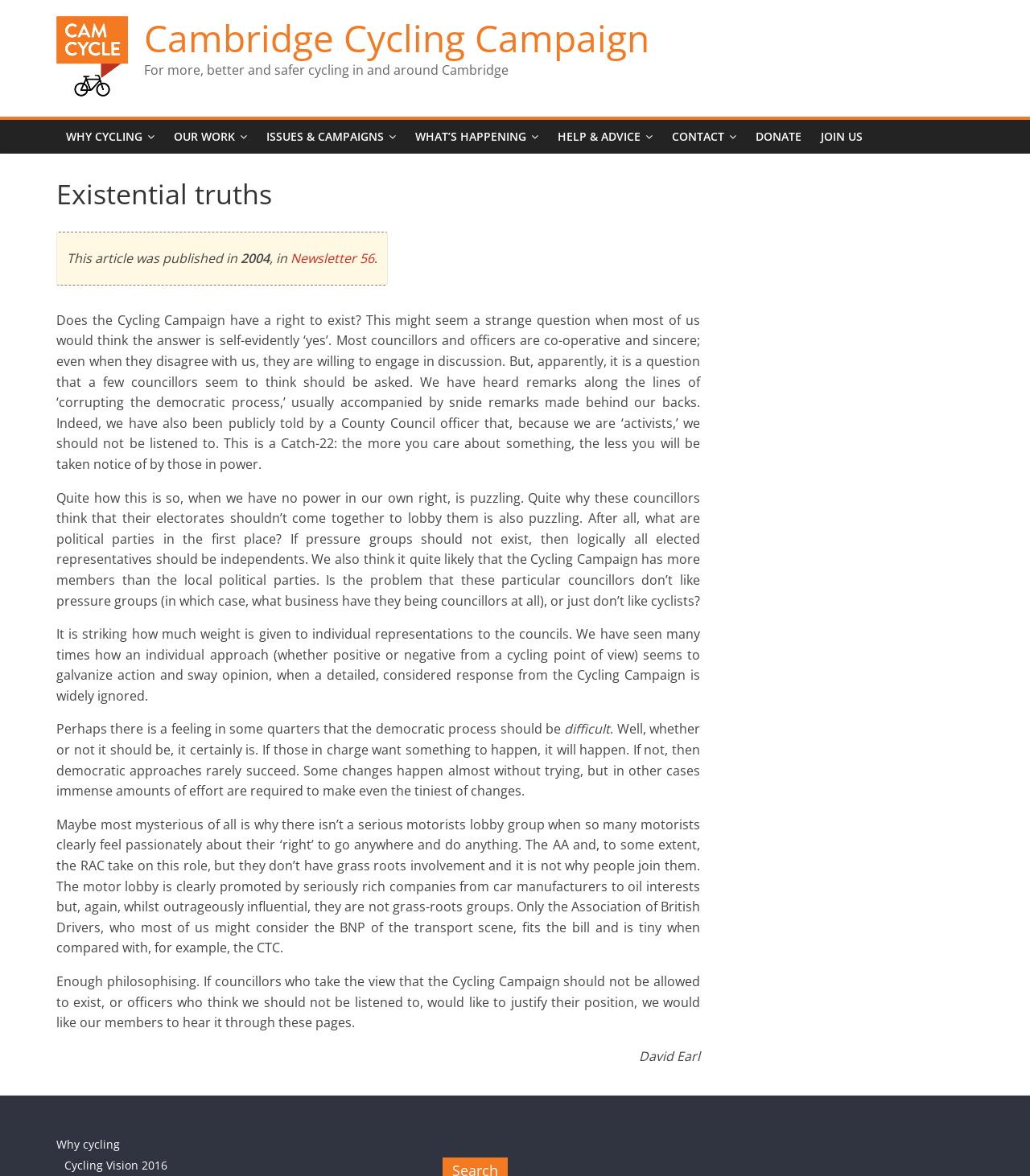Locate the bounding box coordinates of the element's region that should be clicked to carry out the following instruction: "Click on the 'Cambridge Cycling Campaign' link". The coordinates need to be four float numbers between 0 and 1, i.e., [left, top, right, bottom].

[0.055, 0.014, 0.124, 0.029]